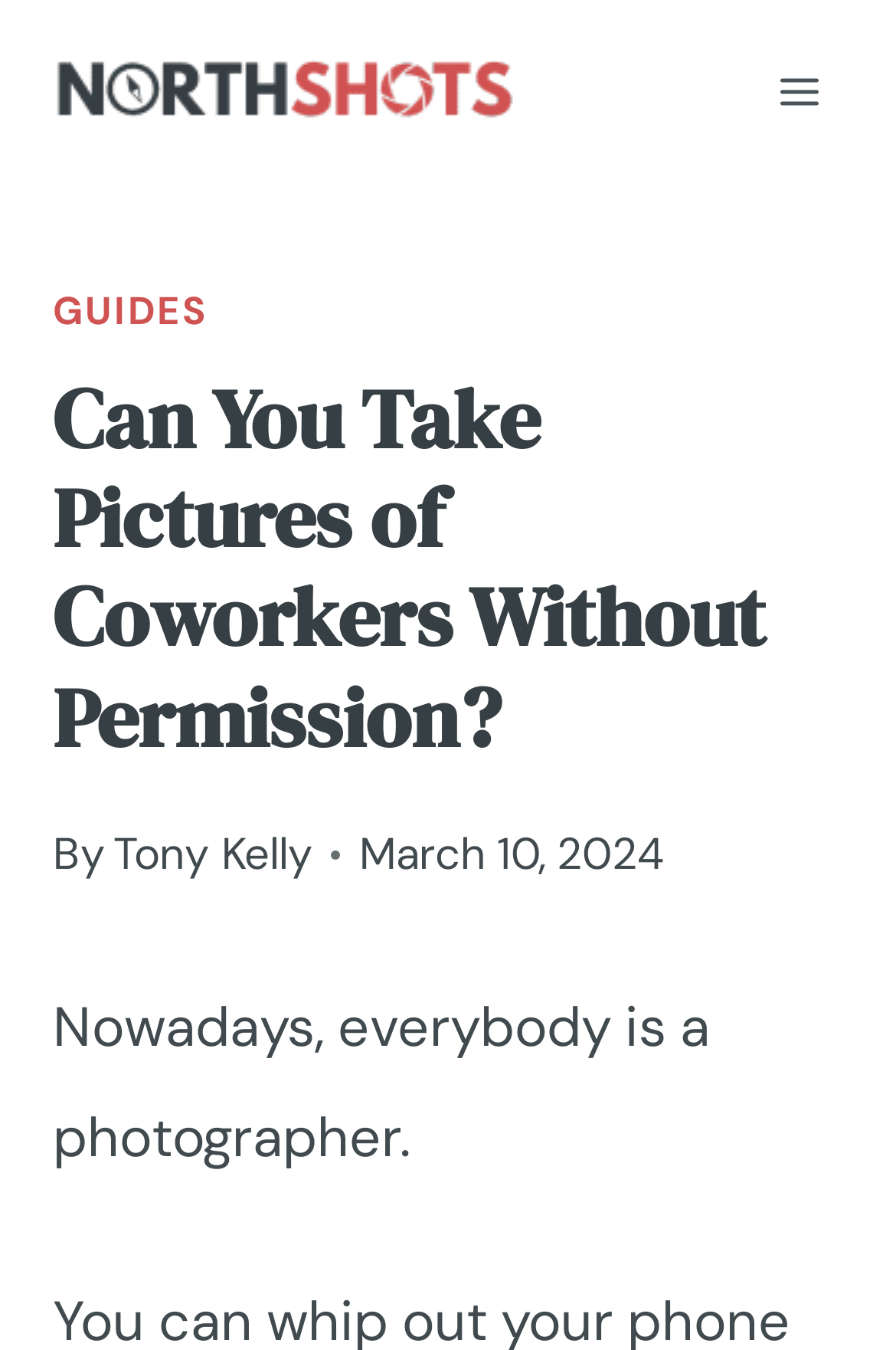Identify the bounding box of the UI element described as follows: "Toggle Menu". Provide the coordinates as four float numbers in the range of 0 to 1 [left, top, right, bottom].

[0.844, 0.042, 0.938, 0.095]